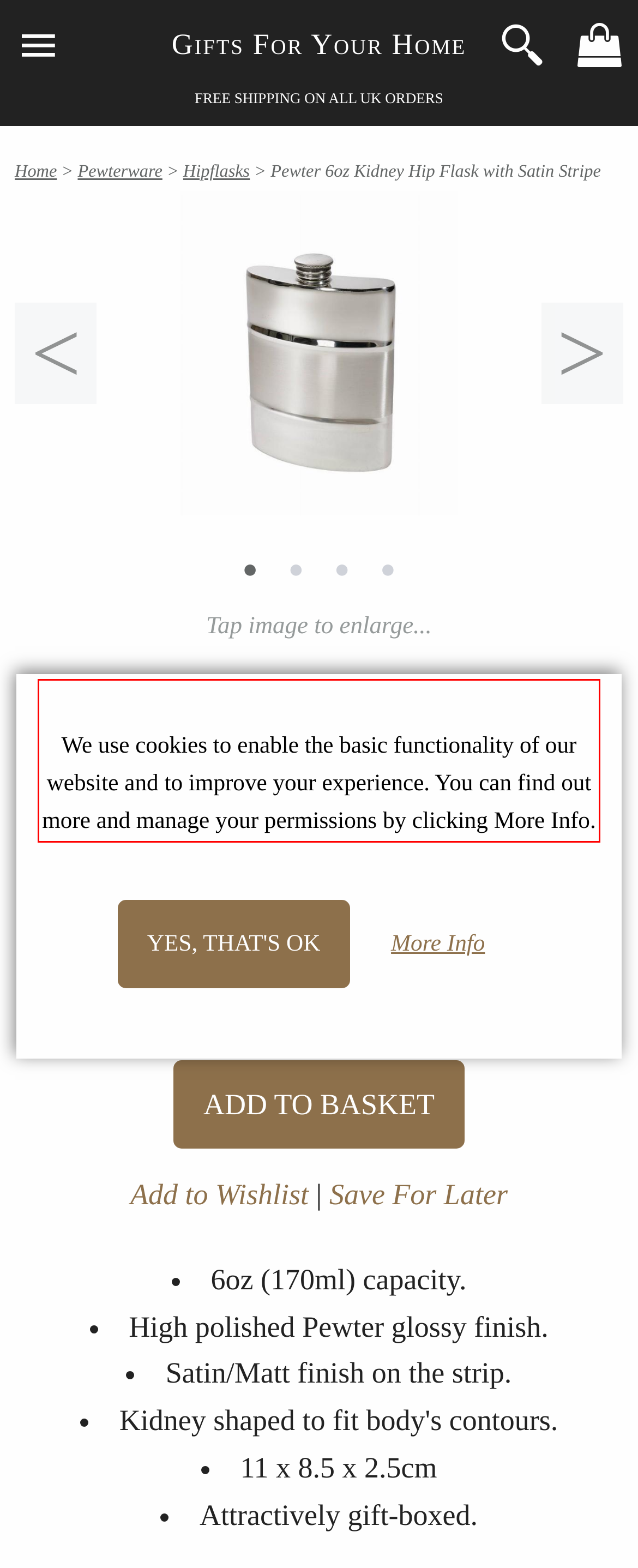Review the screenshot of the webpage and recognize the text inside the red rectangle bounding box. Provide the extracted text content.

We use cookies to enable the basic functionality of our website and to improve your experience. You can find out more and manage your permissions by clicking More Info.